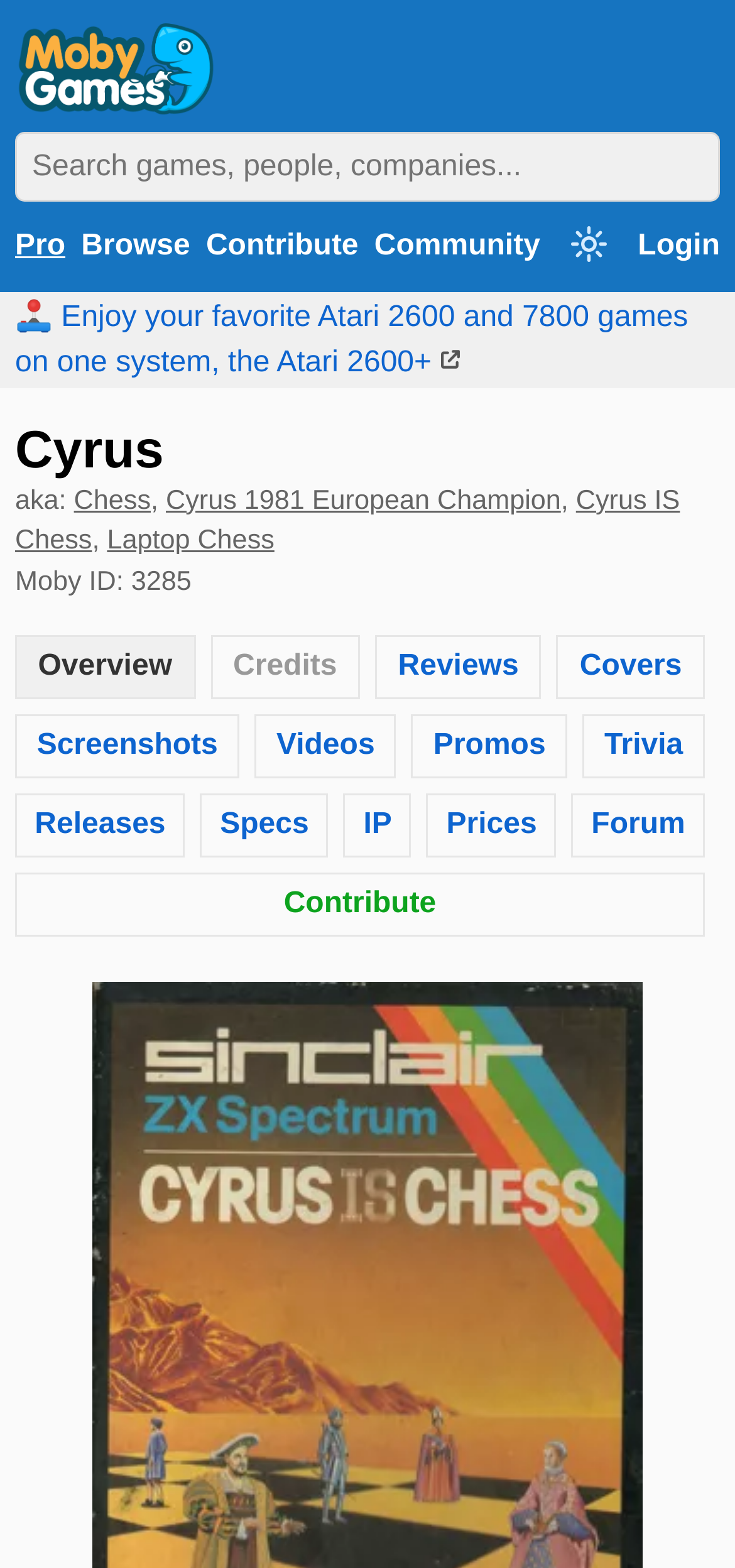Generate a comprehensive caption for the webpage you are viewing.

The webpage is about the video game "Cyrus" released in 1982. At the top left corner, there is a MobyGames logo, which is an image with a link. Next to it, there is a search box. On the top navigation bar, there are several links, including "Pro", "Browse", "Contribute", "Community", and "Login". 

Below the navigation bar, there is a section with a video game controller icon and a link to a description about playing Atari 2600 and 7800 games on one system. The main content of the page is about the game "Cyrus", which is also known as "Chess", "Cyrus 1981 European Champion", "Cyrus IS Chess", "Laptop Chess". The game's Moby ID is 3285.

Under the game's title, there are several links to different sections, including "Overview", "Credits", "Reviews", "Covers", "Screenshots", "Videos", "Promos", "Trivia", "Releases", "Specs", "IP", "Prices", and "Forum". These links are arranged in two rows, with the first row containing the first seven links and the second row containing the remaining links.

At the bottom of the page, there is a link to contribute to the game's page, and a box cover image with a link.